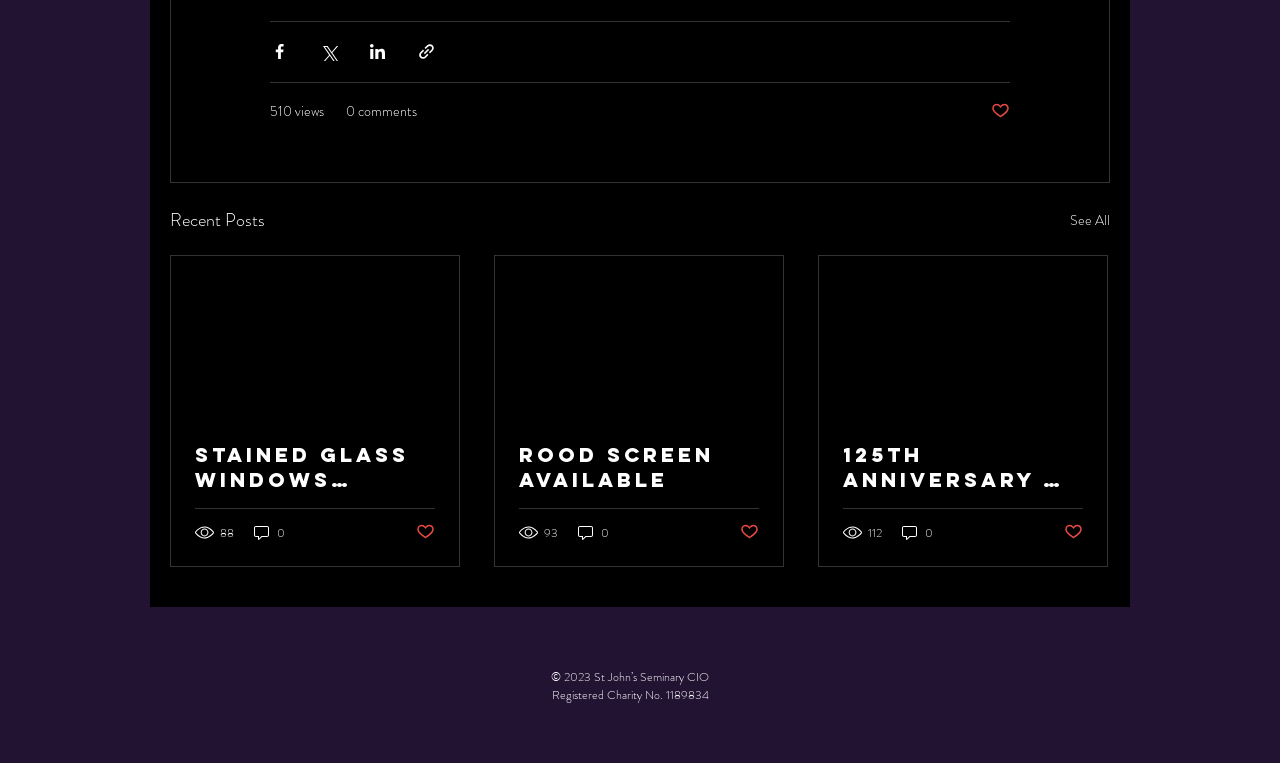Determine the bounding box coordinates for the area that should be clicked to carry out the following instruction: "View recent posts".

[0.133, 0.269, 0.207, 0.307]